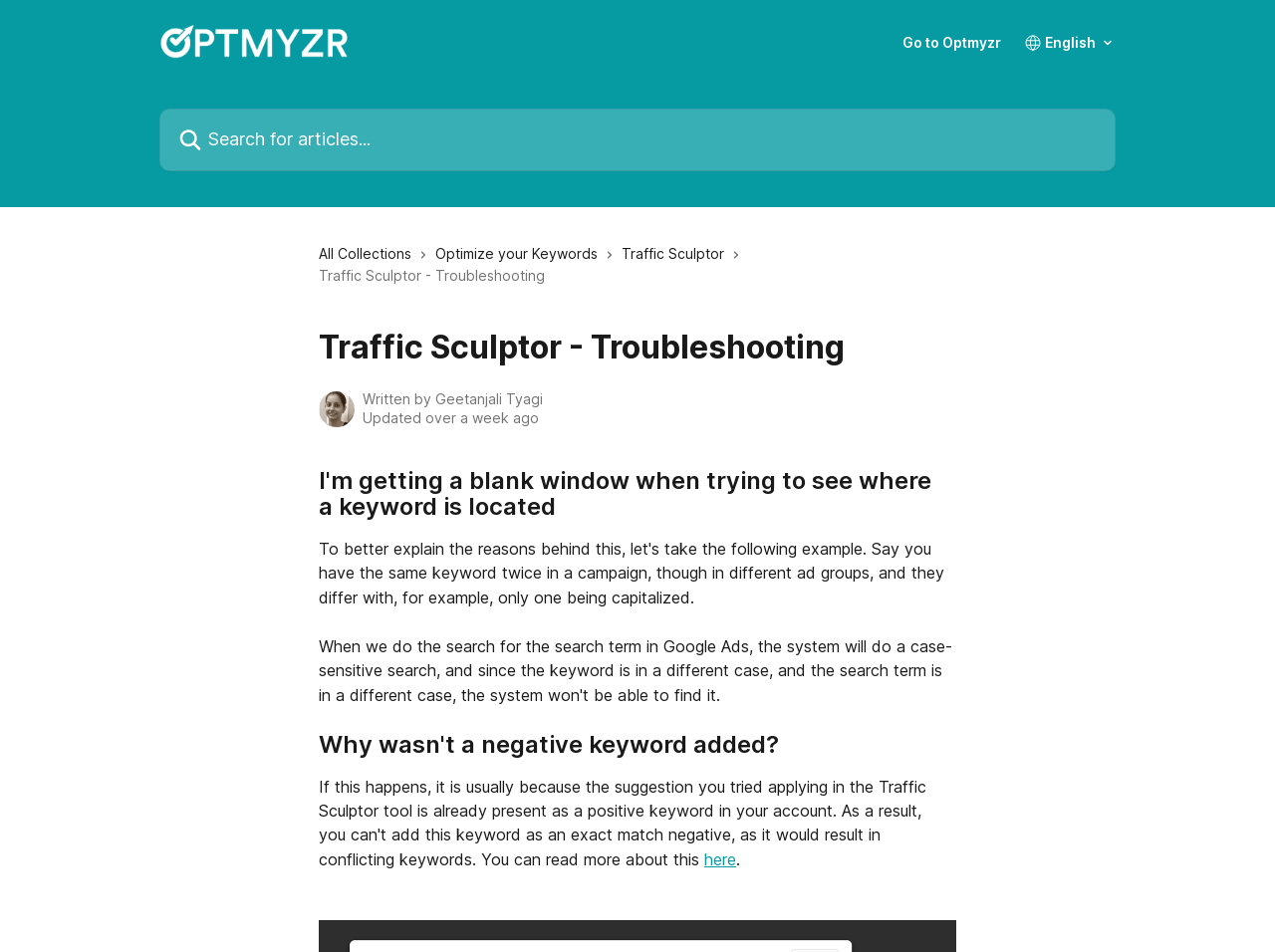Could you highlight the region that needs to be clicked to execute the instruction: "View All Collections"?

[0.25, 0.255, 0.329, 0.278]